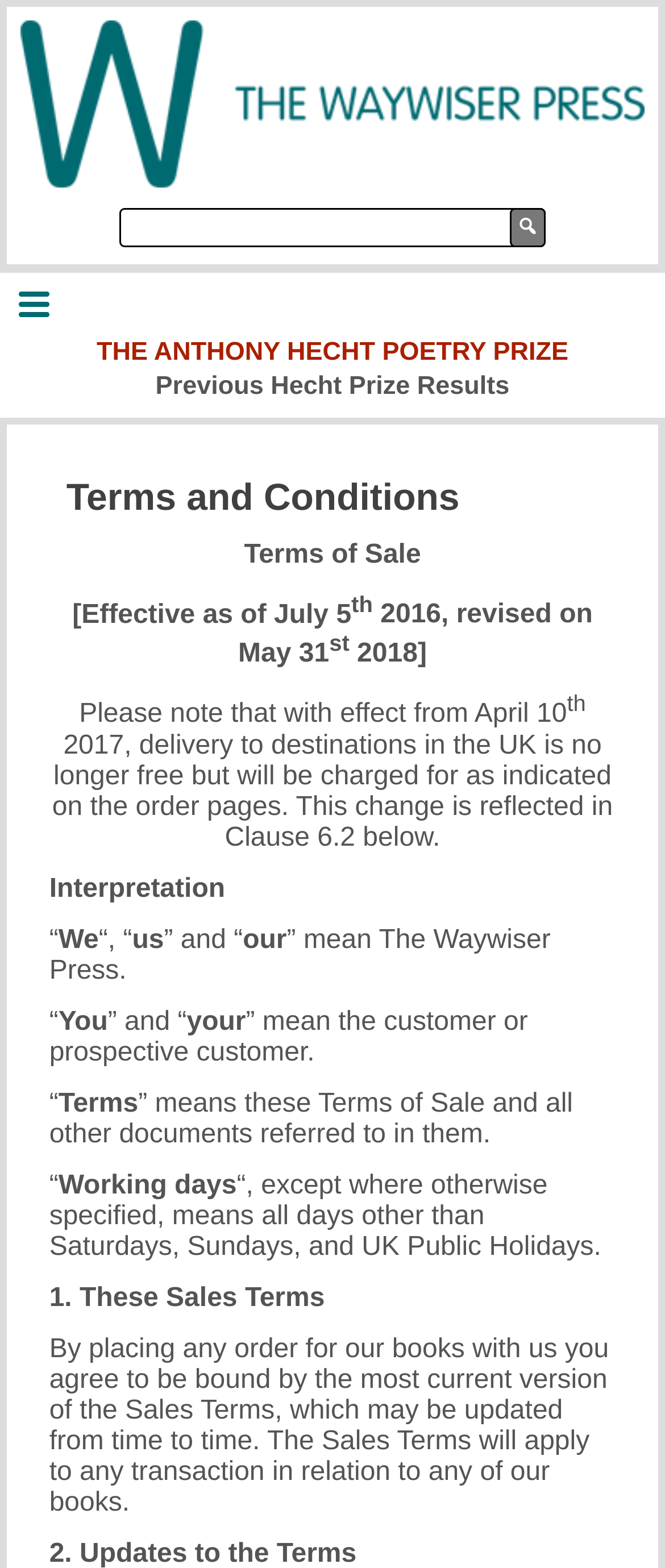What is the definition of 'Working days'?
Ensure your answer is thorough and detailed.

The definition of 'Working days' can be found in the StaticText element with the text '“, except where otherwise specified, means all days other than Saturdays, Sundays, and UK Public Holidays.', which has a bounding box of [0.074, 0.747, 0.904, 0.804]. This definition is part of the Terms and Conditions.